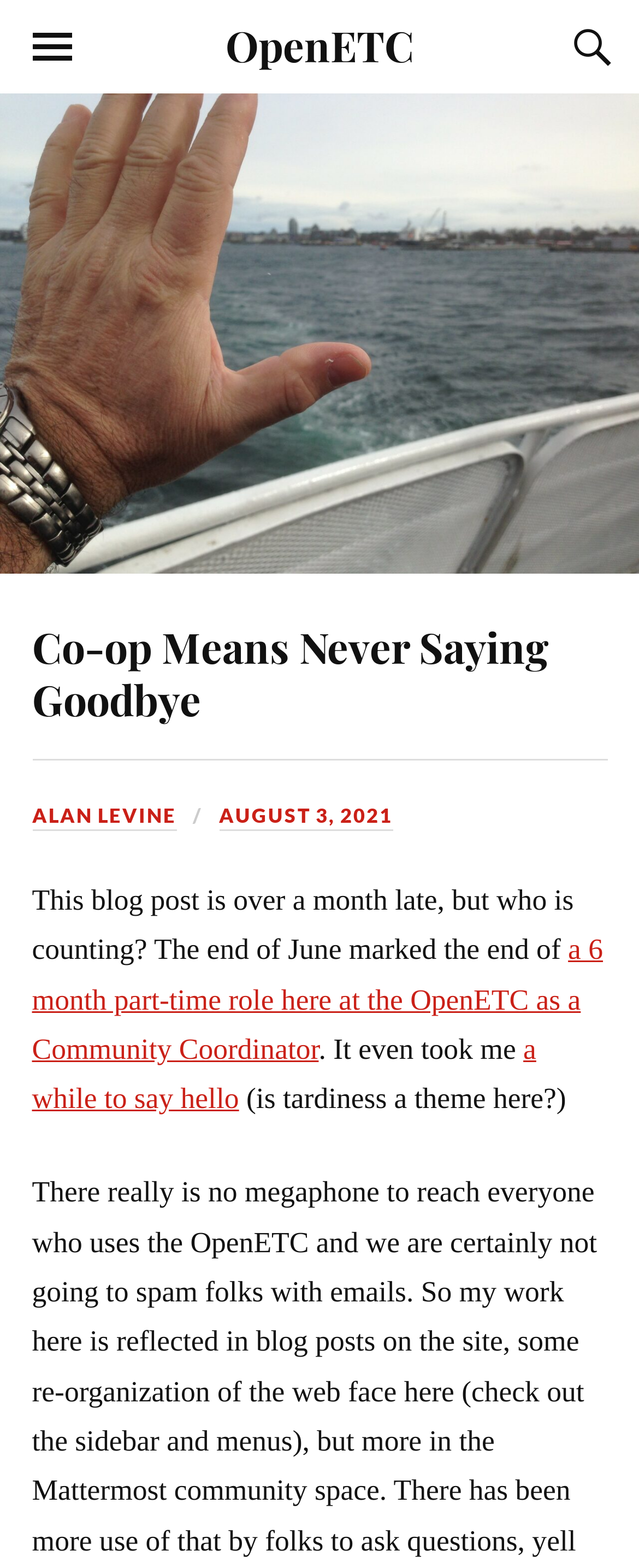Locate and extract the text of the main heading on the webpage.

Co-op Means Never Saying Goodbye